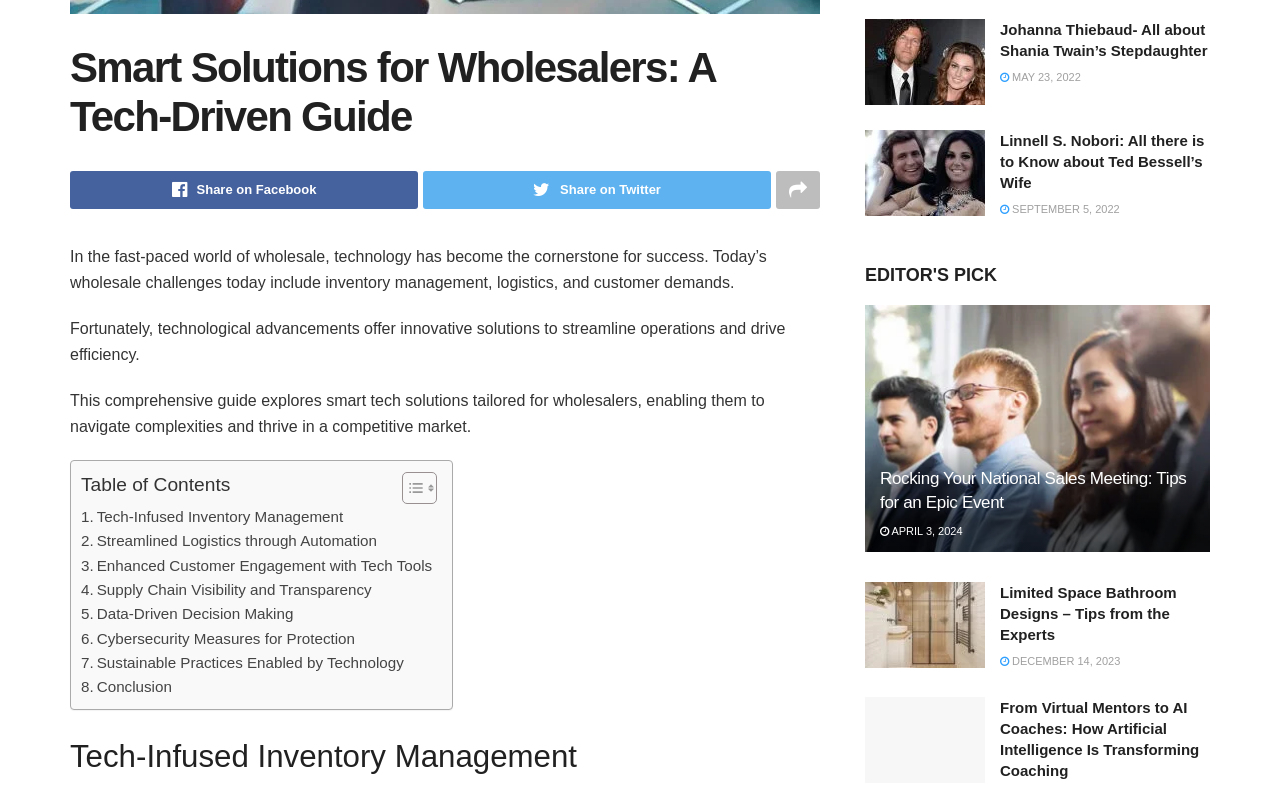Identify the bounding box coordinates for the UI element mentioned here: "Sustainable Practices Enabled by Technology". Provide the coordinates as four float values between 0 and 1, i.e., [left, top, right, bottom].

[0.063, 0.828, 0.315, 0.859]